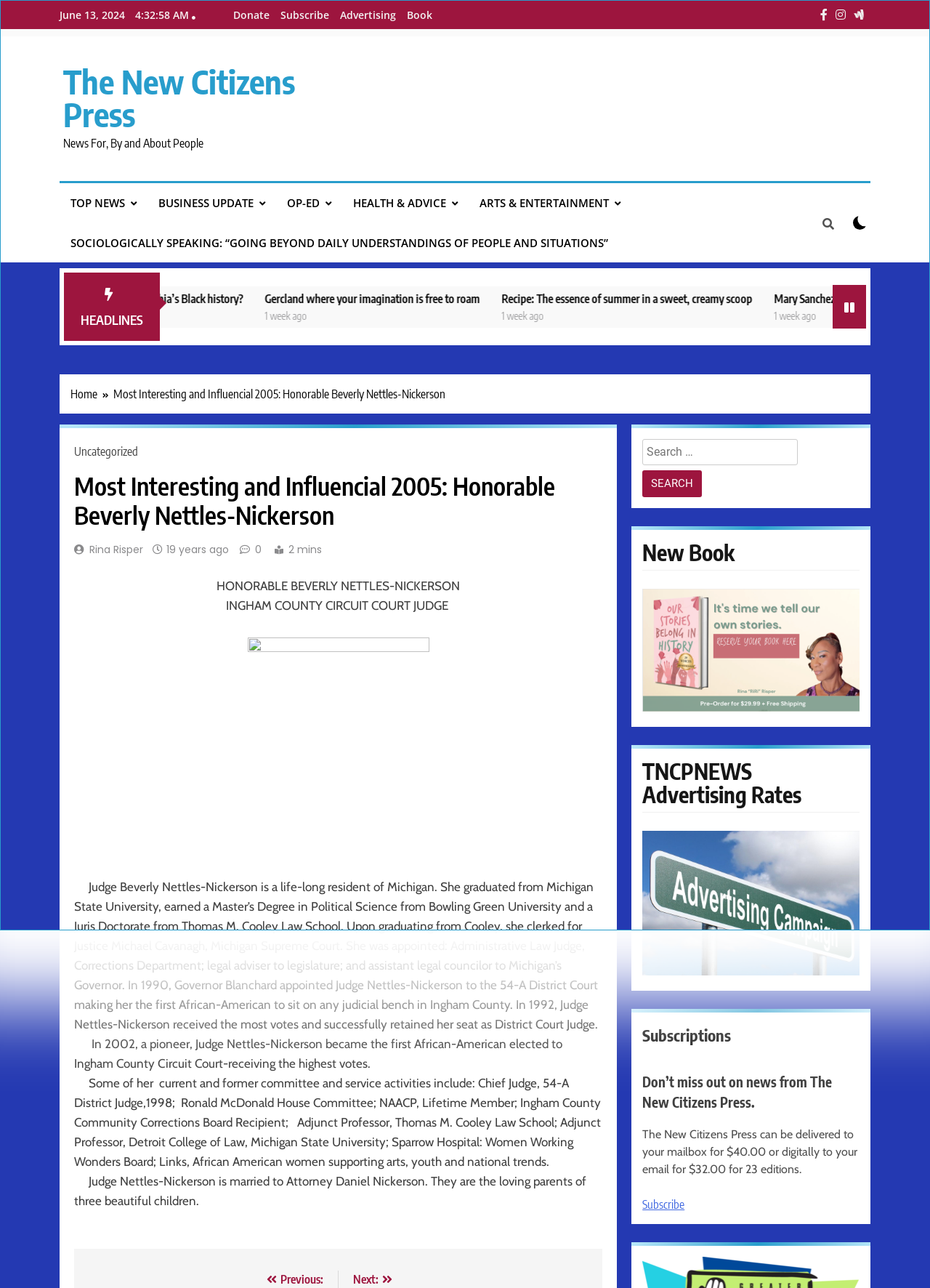Respond to the question below with a single word or phrase:
What is the topic of the article 'Sociologically Speaking: “GOING BEYOND DAILY UNDERSTANDINGS OF PEOPLE AND SITUATIONS”'?

Sociology